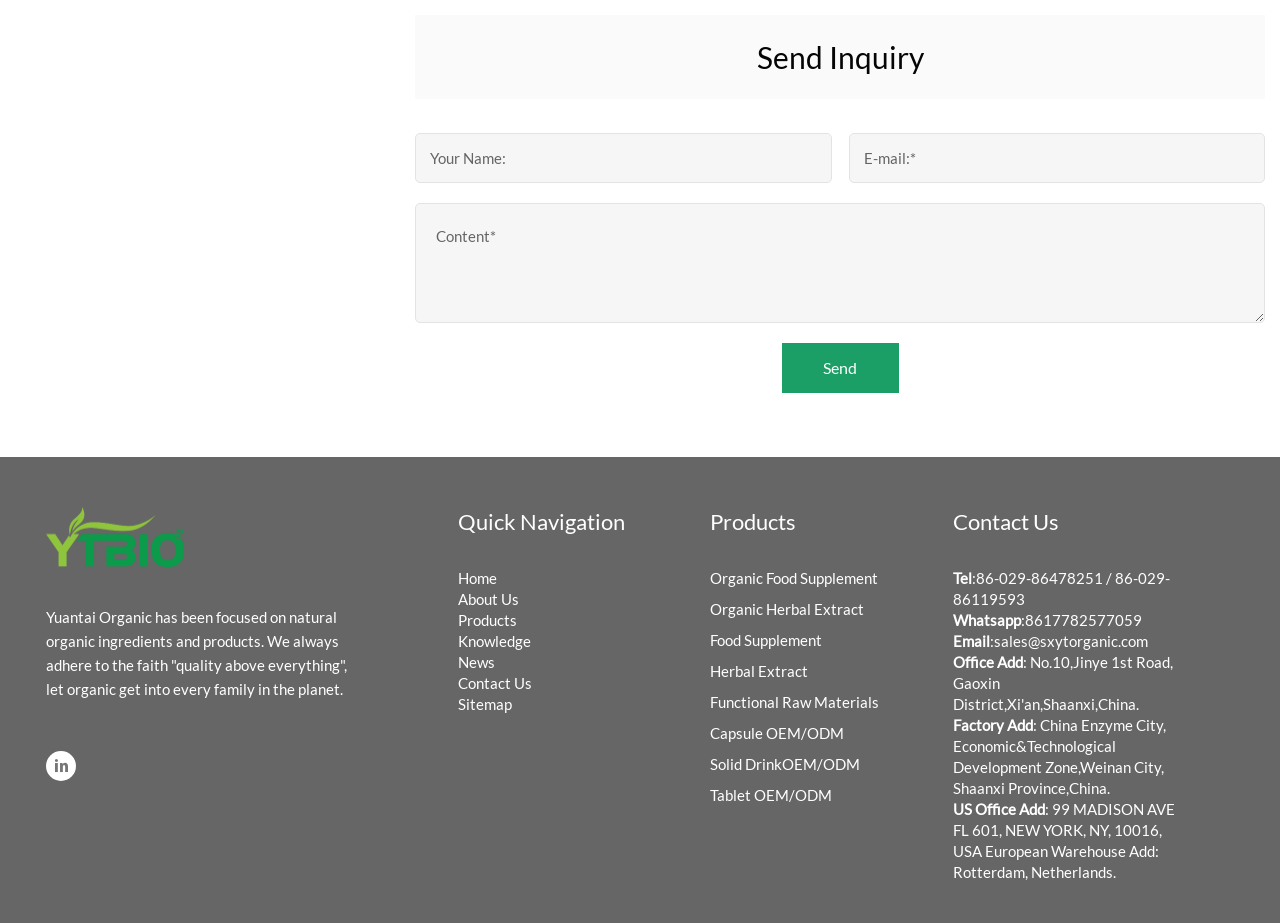Determine the bounding box coordinates for the element that should be clicked to follow this instruction: "Go to Home". The coordinates should be given as four float numbers between 0 and 1, in the format [left, top, right, bottom].

[0.358, 0.616, 0.388, 0.636]